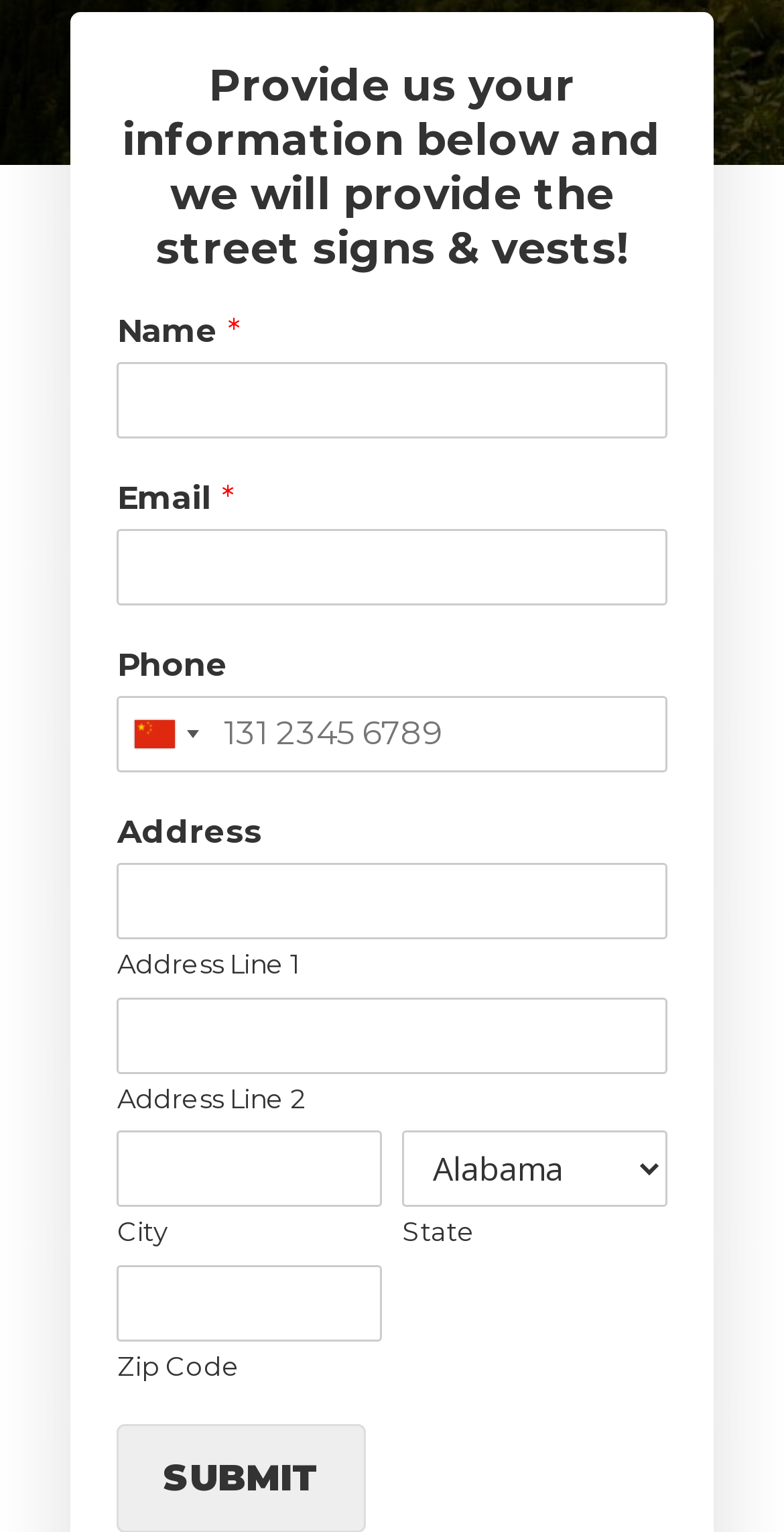Given the element description name="wpf-temp-wpforms[fields][3]" placeholder="131 2345 6789", specify the bounding box coordinates of the corresponding UI element in the format (top-left x, top-left y, bottom-right x, bottom-right y). All values must be between 0 and 1.

[0.15, 0.454, 0.85, 0.504]